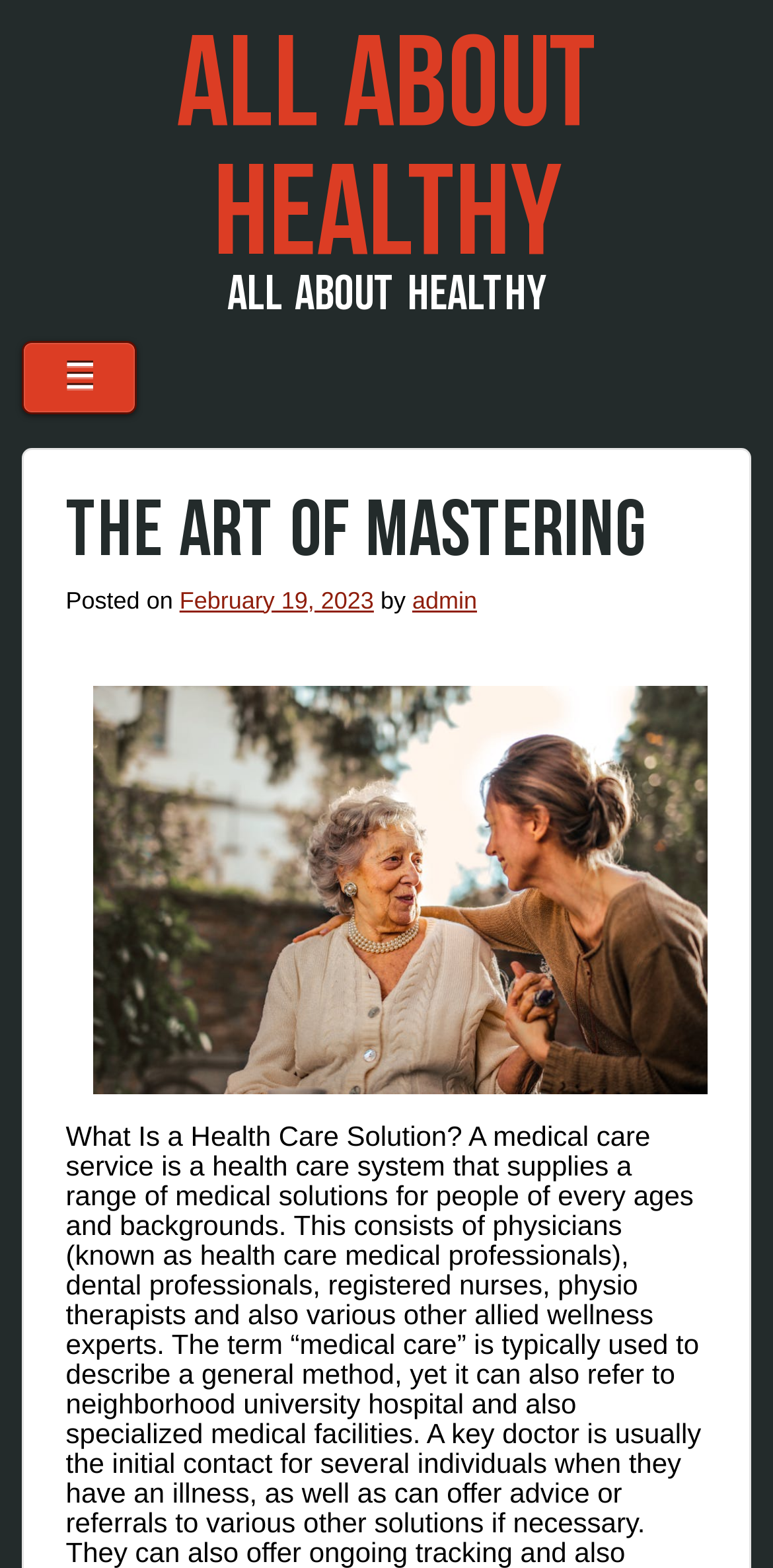Is there an image on the webpage?
By examining the image, provide a one-word or phrase answer.

Yes